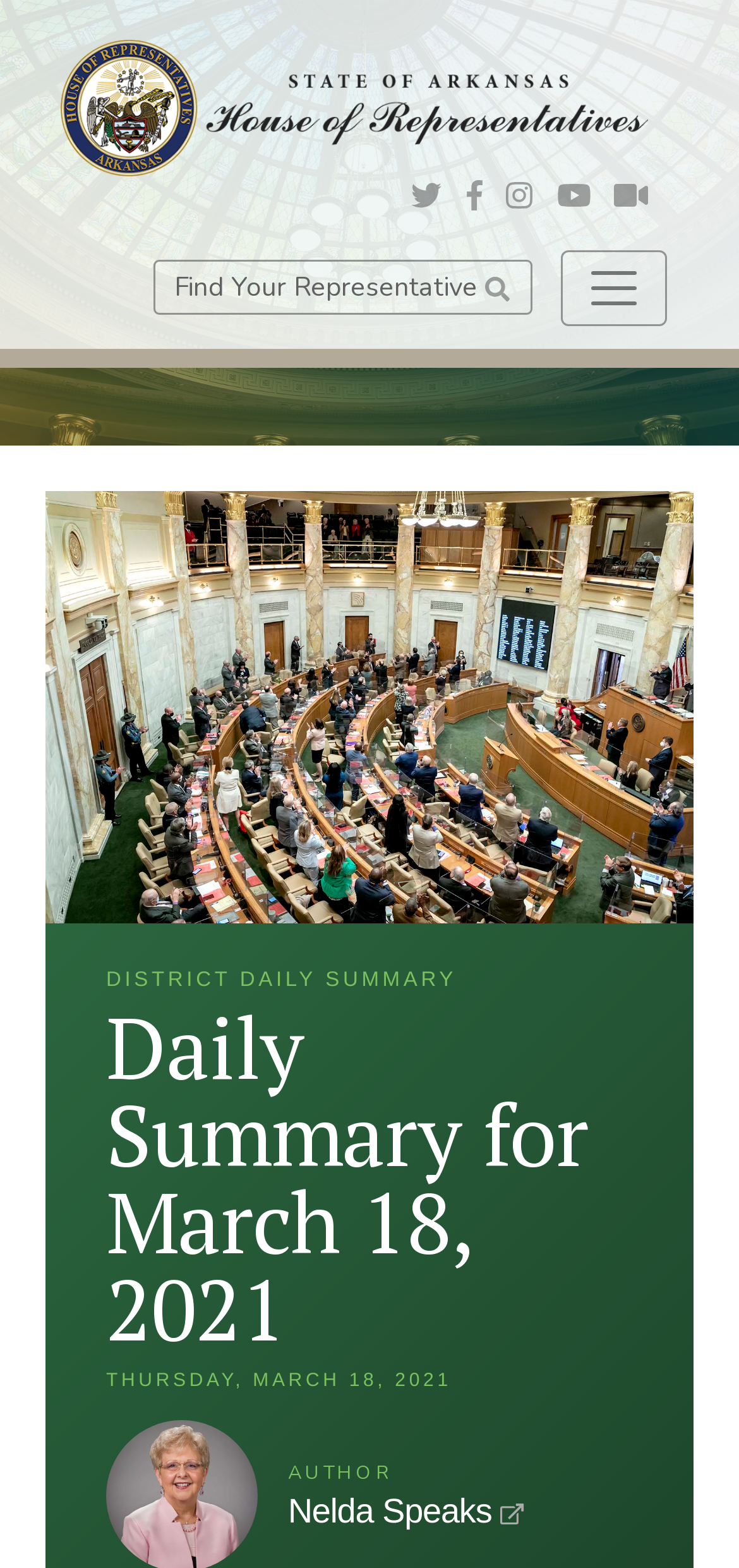What is the author's name?
Please look at the screenshot and answer in one word or a short phrase.

Nelda Speaks